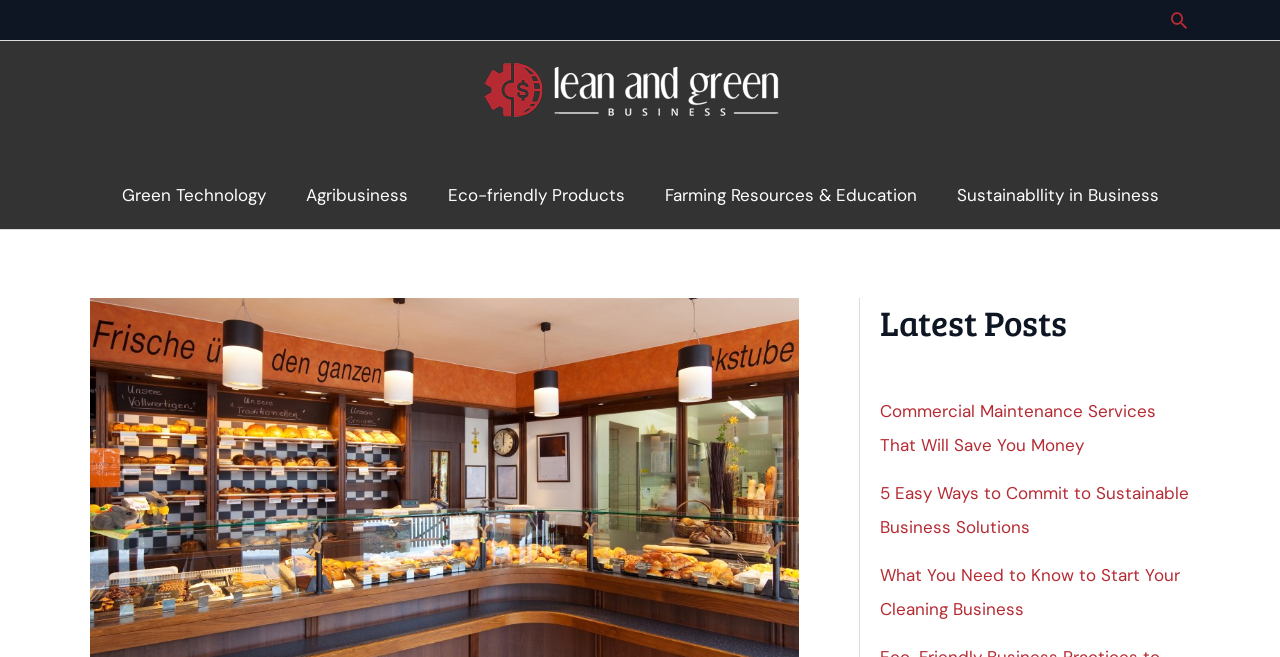What is the title of the section below the site navigation?
Please answer the question with as much detail as possible using the screenshot.

The section below the site navigation has a heading element with the text 'Latest Posts', which suggests that it contains a list of recent posts or articles. This section is located at a bounding box coordinate of [0.688, 0.454, 0.929, 0.527].